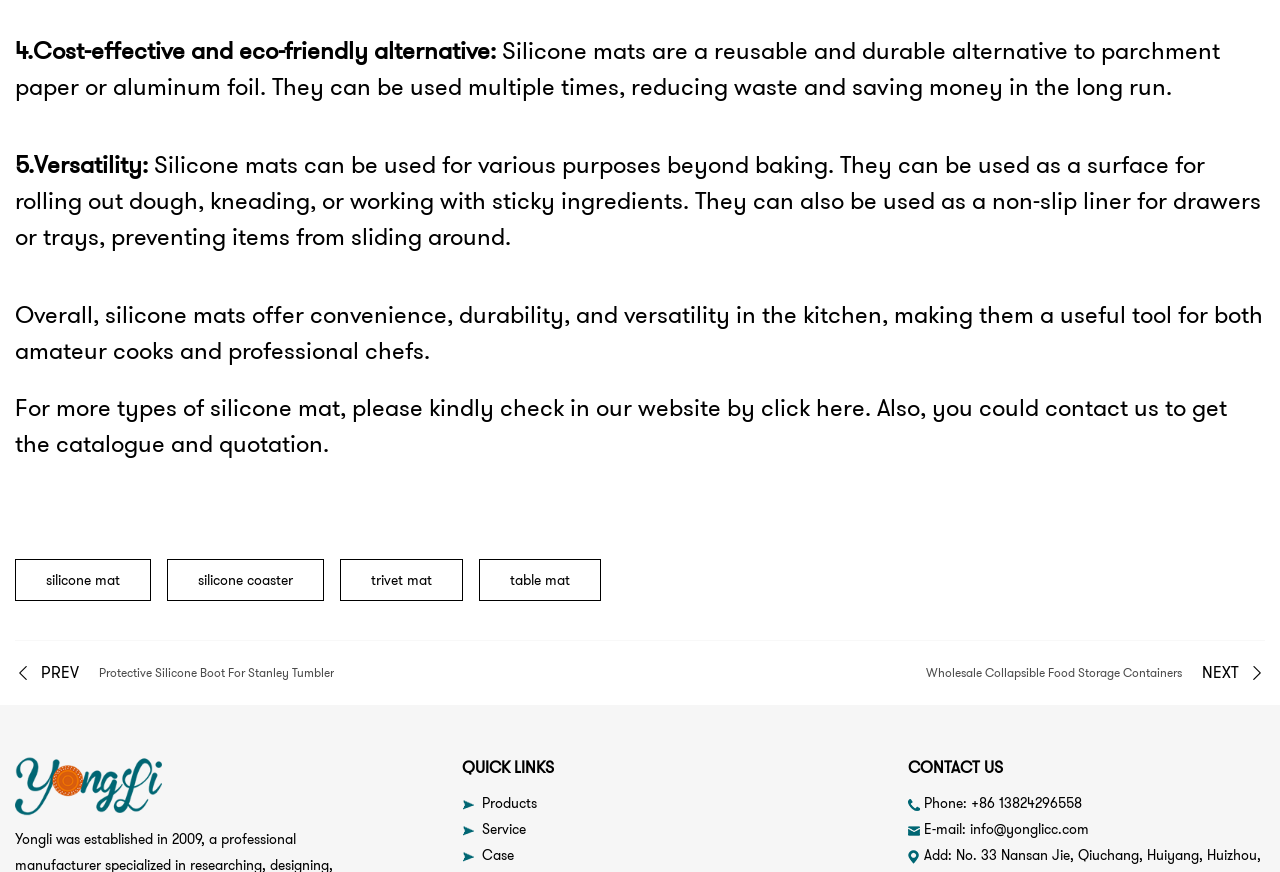Find the bounding box coordinates of the clickable element required to execute the following instruction: "Contact us through email". Provide the coordinates as four float numbers between 0 and 1, i.e., [left, top, right, bottom].

[0.758, 0.939, 0.851, 0.962]